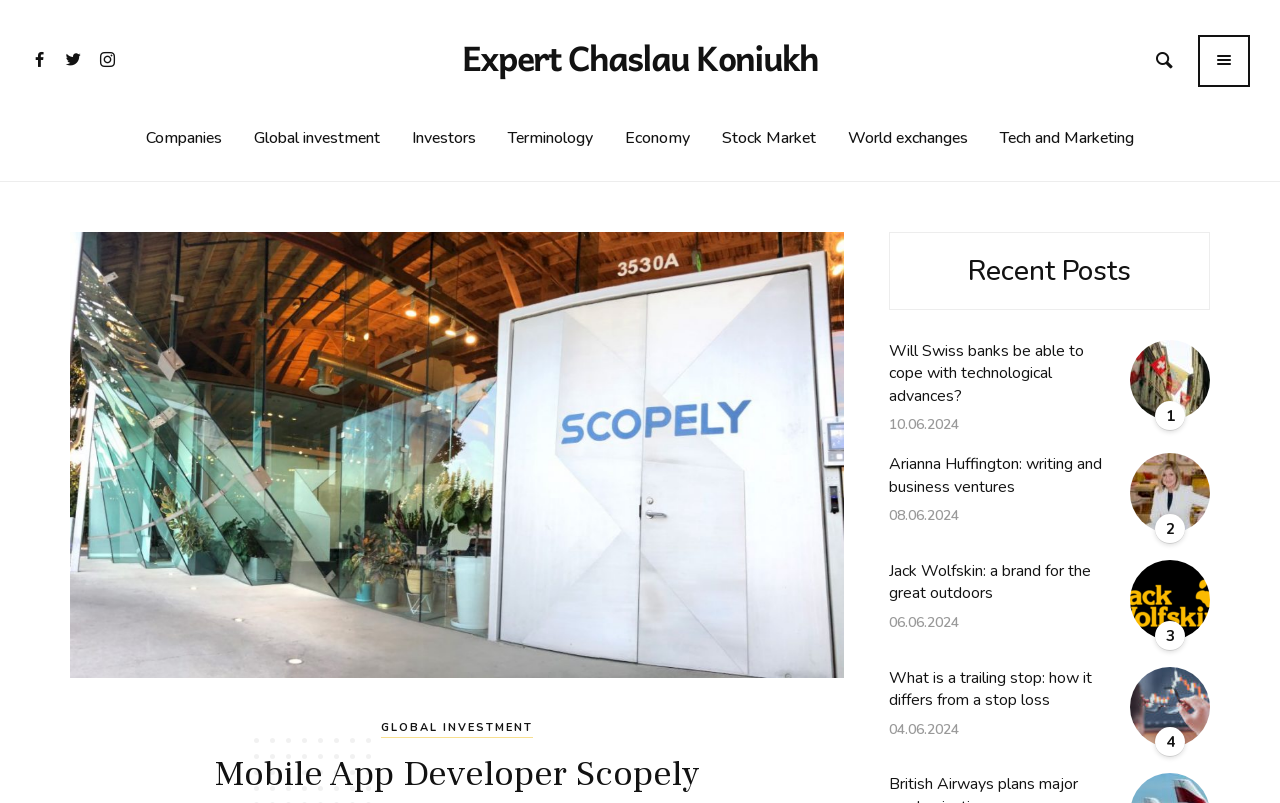Respond to the question below with a single word or phrase:
What is the name of the person mentioned in the post dated 08.06.2024?

Arianna Huffington